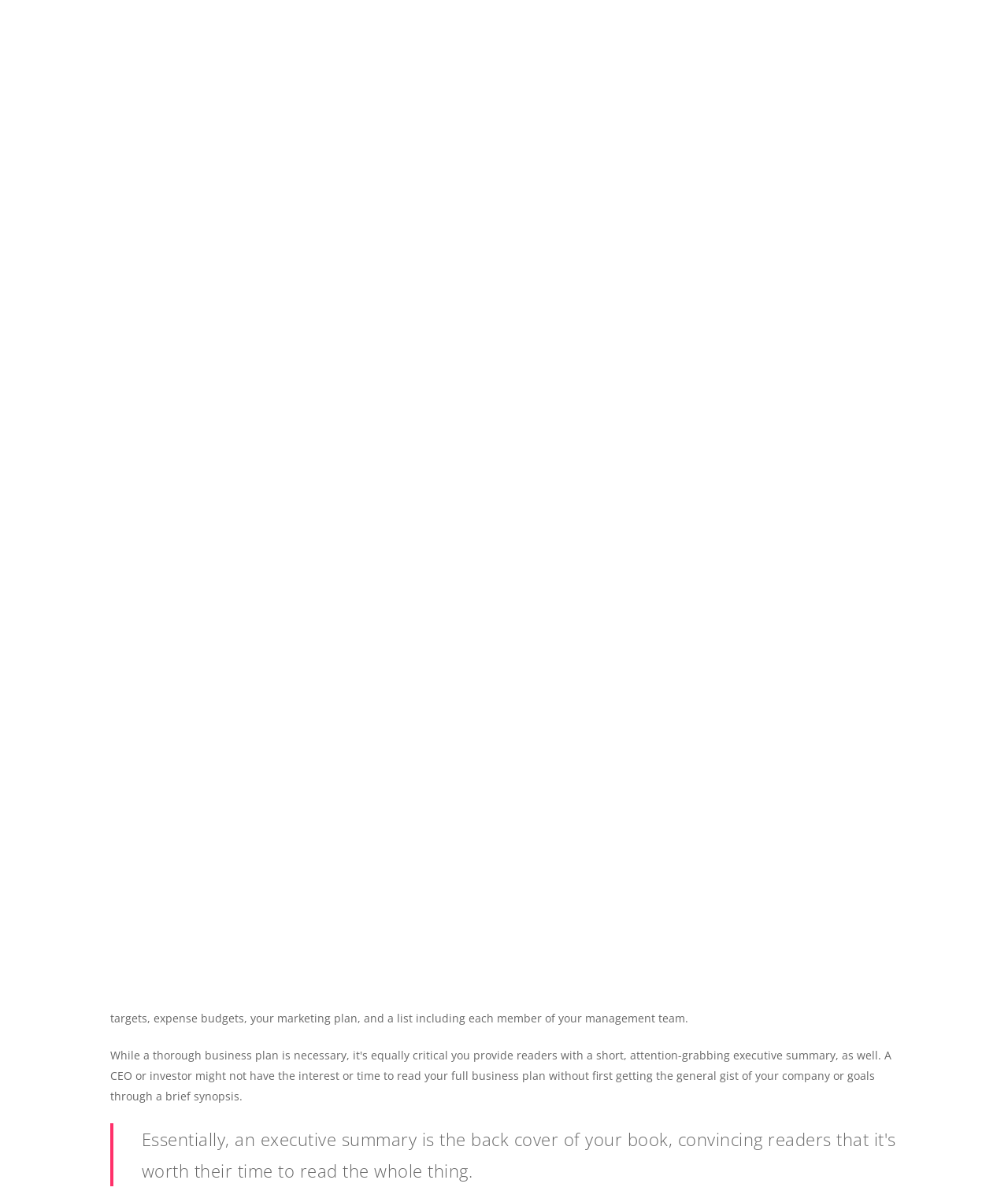Please give a concise answer to this question using a single word or phrase: 
Who is the author of the article?

sharky